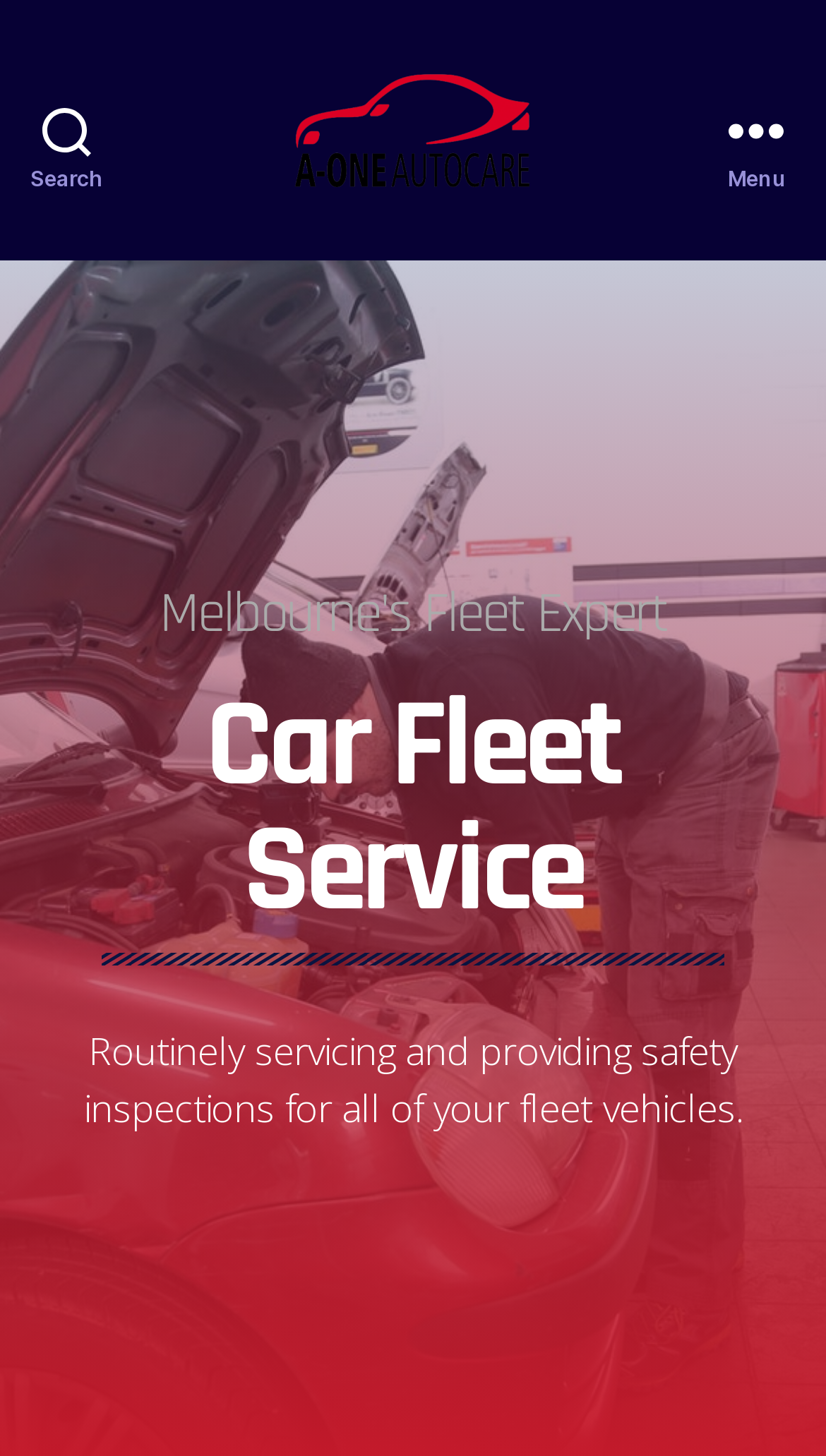Please determine the headline of the webpage and provide its content.

Car Fleet Service